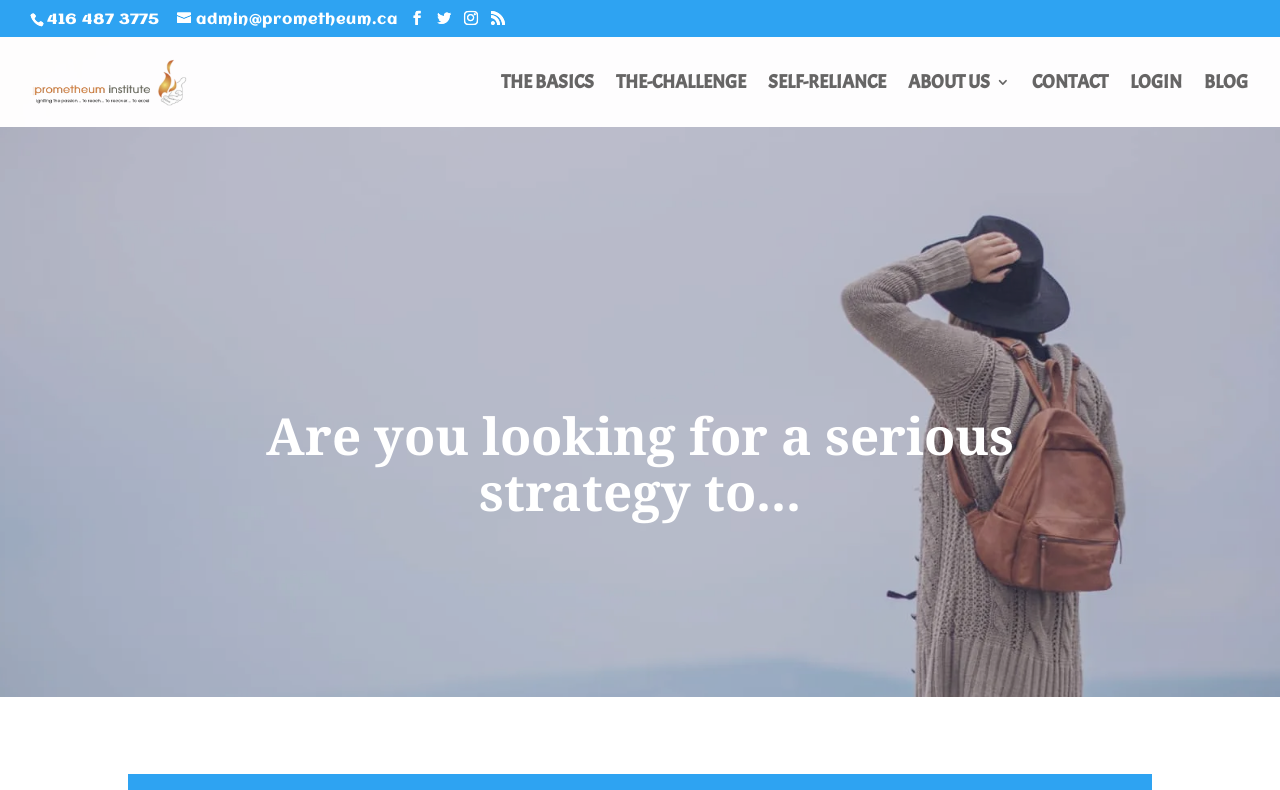Explain in detail what is displayed on the webpage.

The webpage is titled "Relate | Prometheum Institute" and appears to be a landing page for the Prometheum Institute. At the top left, there is a phone number "416 487 3775" and an email address "admin@prometheum.ca" next to it. To the right of these, there are five social media icons. 

Below these, there is a prominent logo of the Prometheum Institute, which is an image with the text "Prometheum Institute" embedded in it. 

The main navigation menu is located below the logo, with seven links: "THE BASICS", "THE-CHALLENGE", "SELF-RELIANCE", "ABOUT US 3", "CONTACT", "LOGIN", and "BLOG". These links are evenly spaced and span across the page.

Further down, there is a heading that reads "Are you looking for a serious strategy to...", which appears to be the start of a main content section.